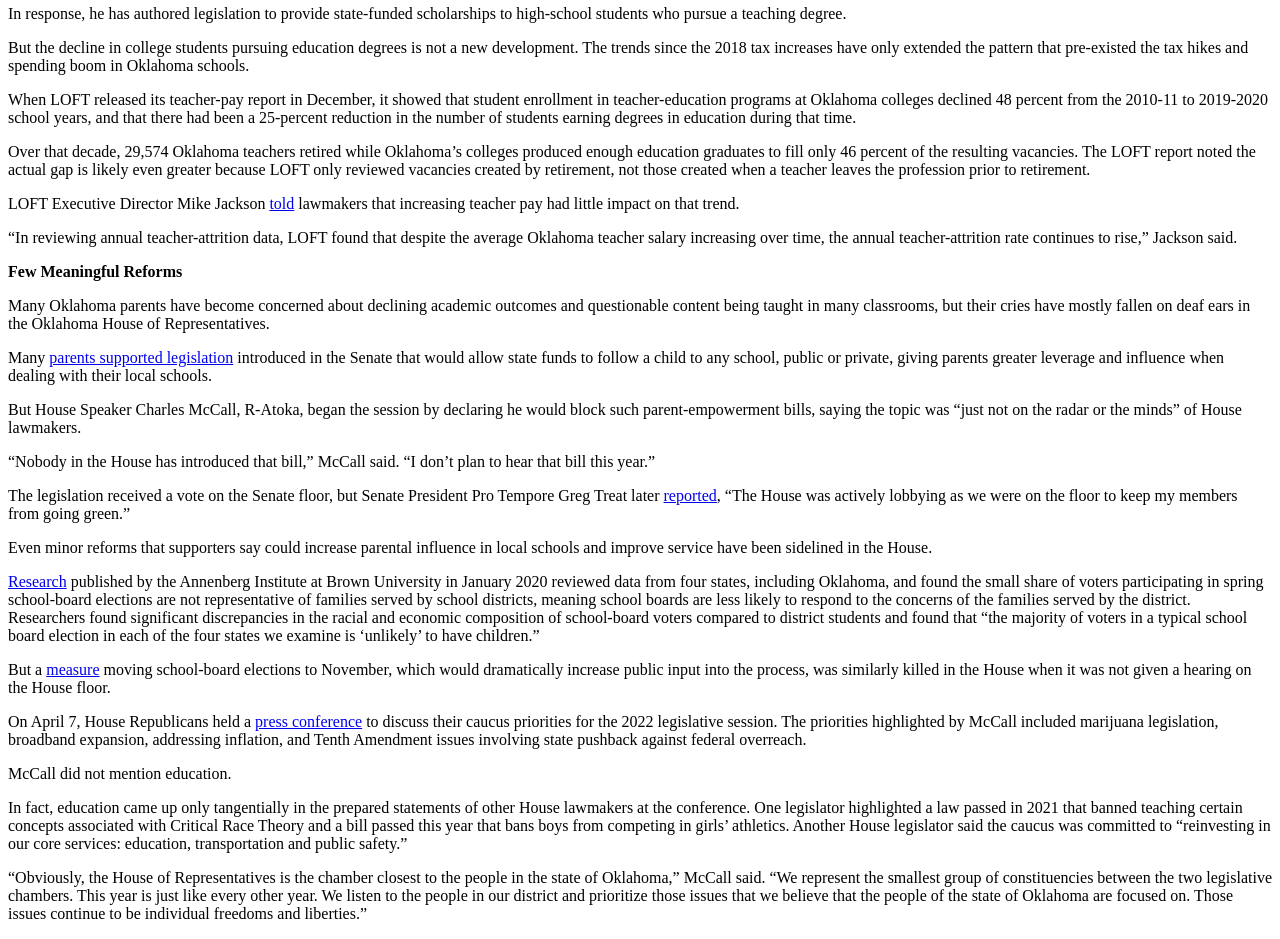Please determine the bounding box coordinates, formatted as (top-left x, top-left y, bottom-right x, bottom-right y), with all values as floating point numbers between 0 and 1. Identify the bounding box of the region described as: parent_node: Search name="s"

None